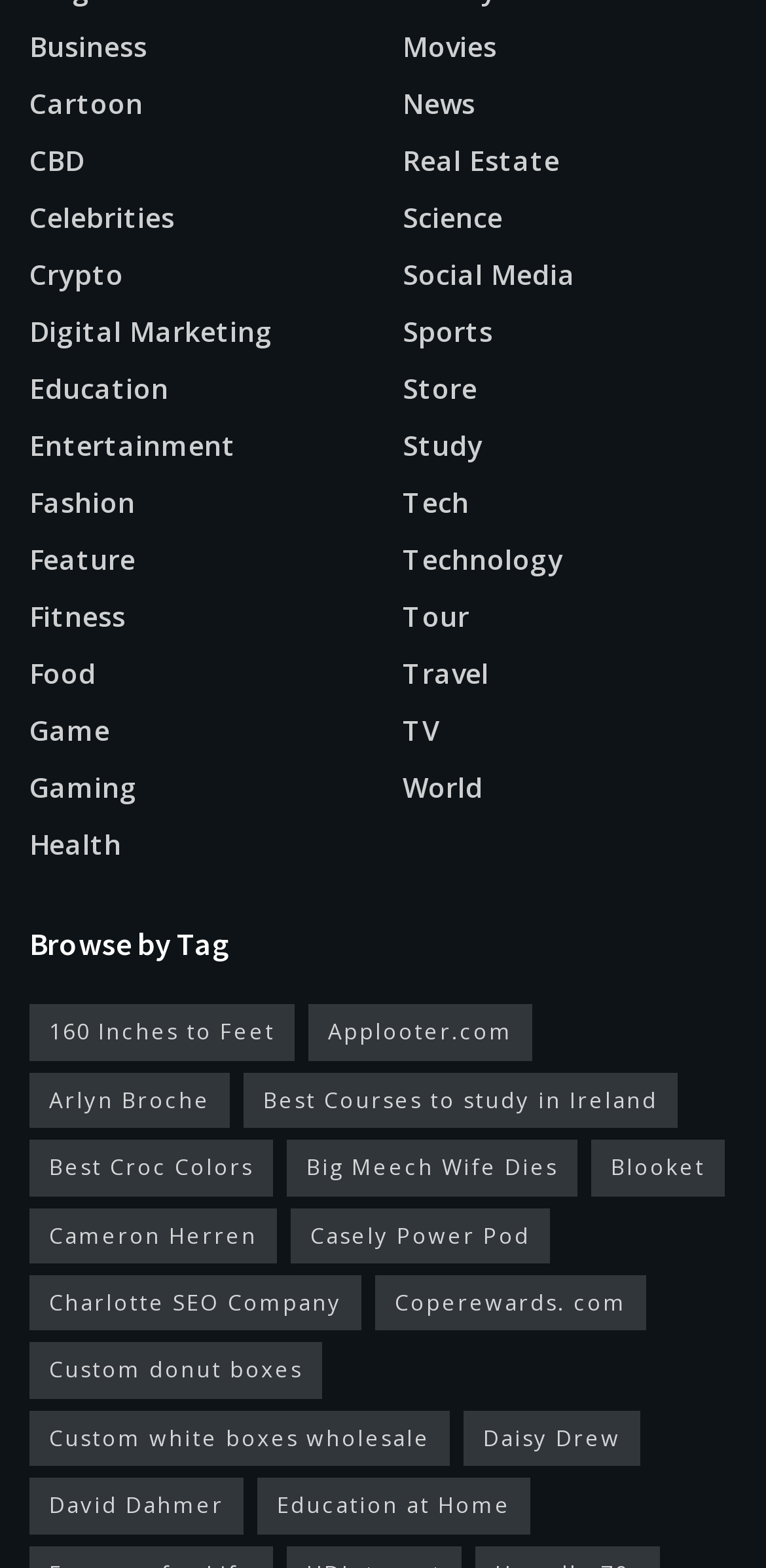Determine the bounding box coordinates for the area you should click to complete the following instruction: "Learn about Custom donut boxes".

[0.038, 0.856, 0.421, 0.892]